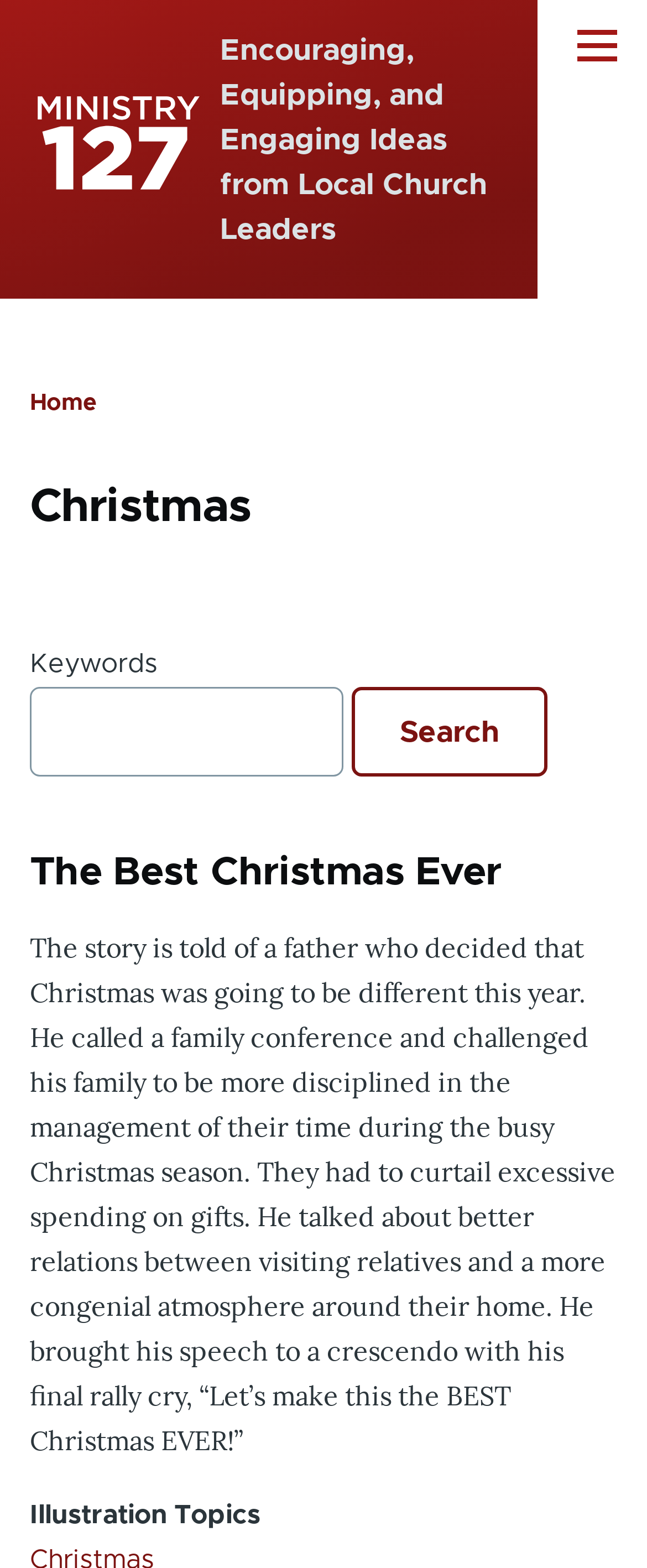Answer the question with a single word or phrase: 
What is the title of the article?

The Best Christmas Ever